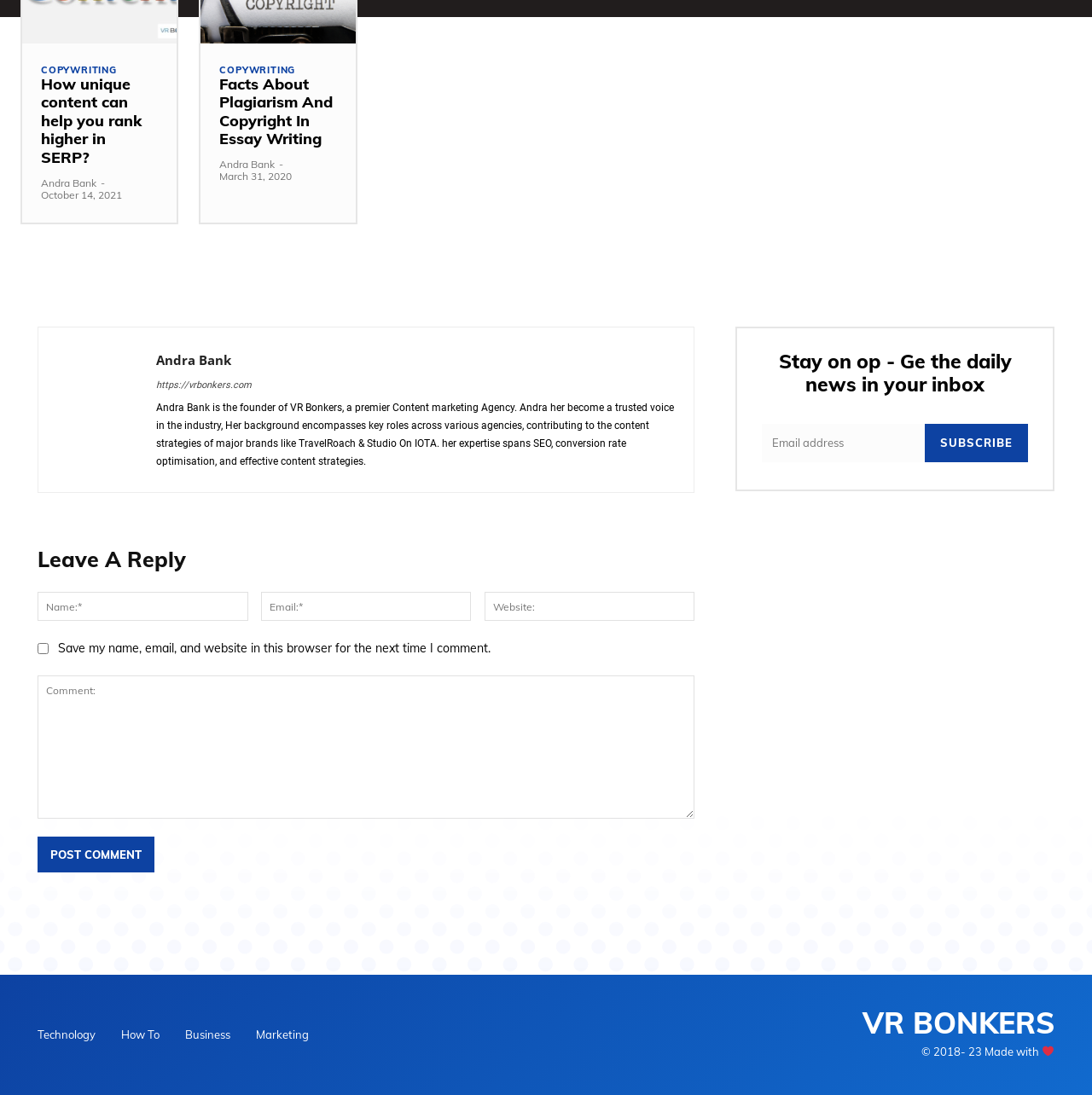Locate the bounding box coordinates of the clickable region to complete the following instruction: "Click on the 'COPYWRITING' link."

[0.038, 0.06, 0.107, 0.068]